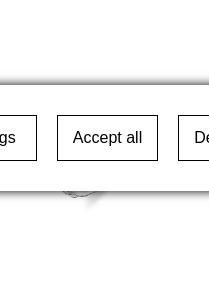What is the main concern emphasized by the cookie consent banner?
Using the image provided, answer with just one word or phrase.

Consent and privacy